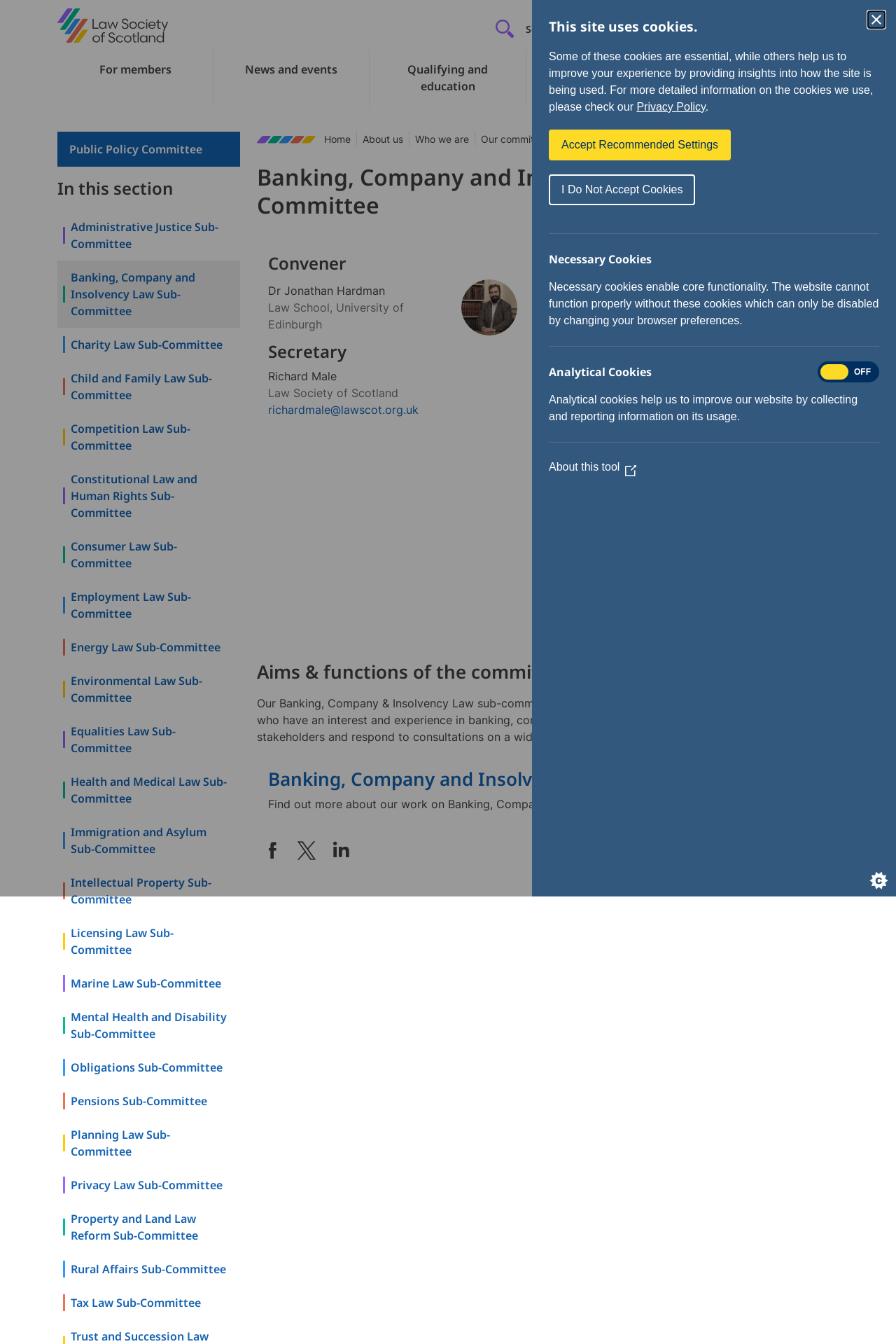Find the bounding box coordinates of the element you need to click on to perform this action: 'Search for something'. The coordinates should be represented by four float values between 0 and 1, in the format [left, top, right, bottom].

[0.552, 0.014, 0.623, 0.029]